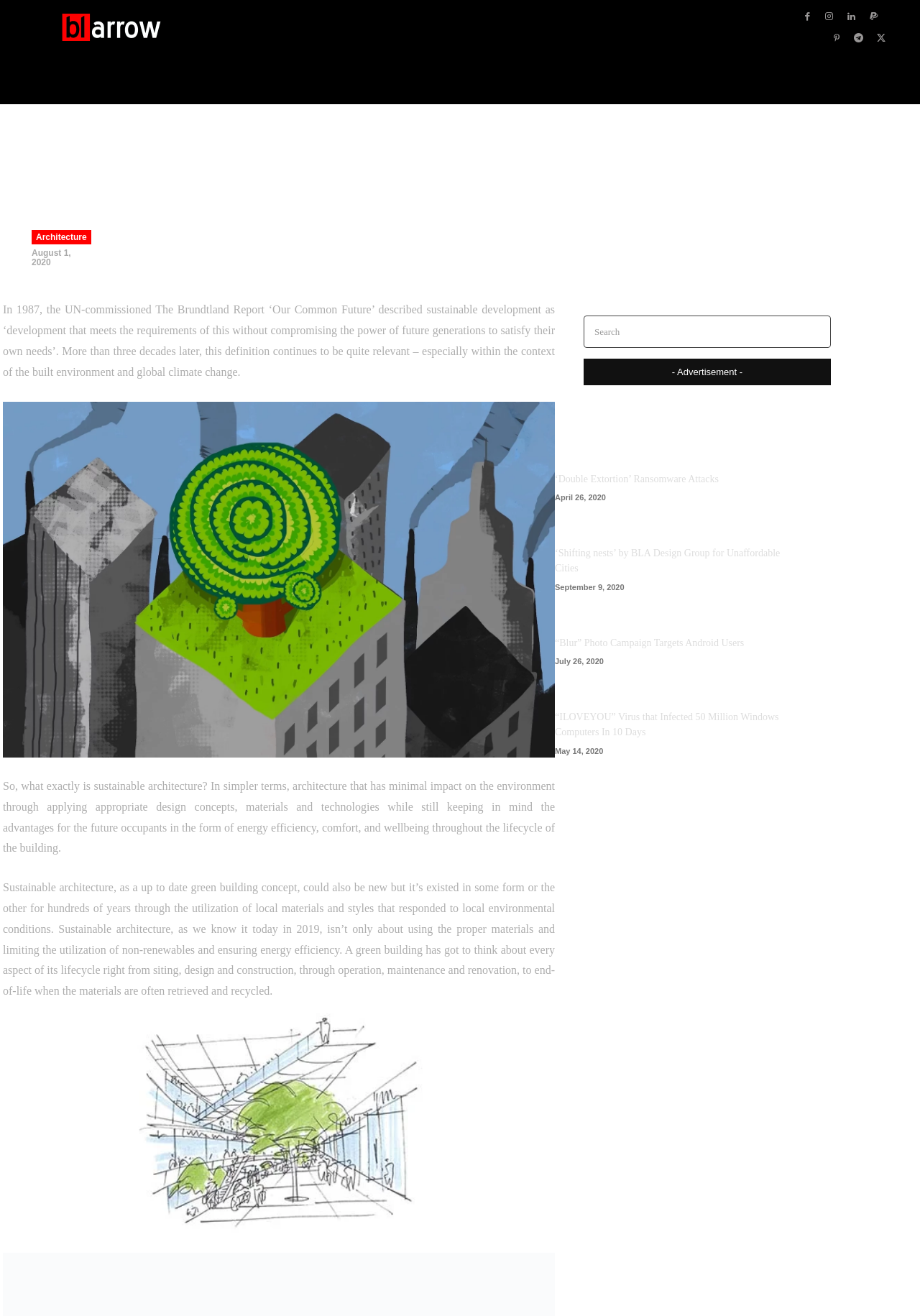Find the bounding box coordinates of the clickable region needed to perform the following instruction: "Click the 'Architecture' link". The coordinates should be provided as four float numbers between 0 and 1, i.e., [left, top, right, bottom].

[0.378, 0.0, 0.437, 0.041]